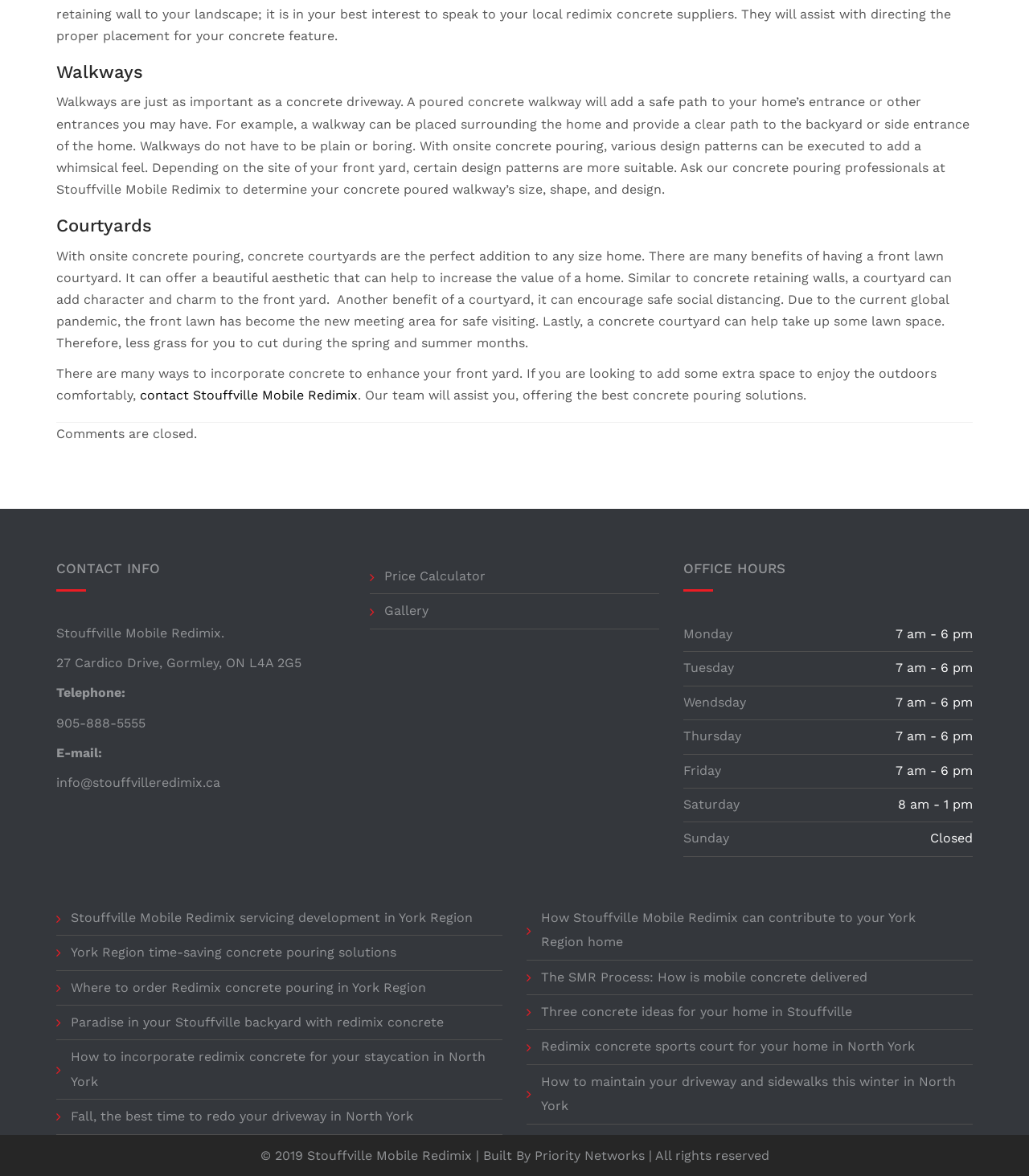Extract the bounding box coordinates for the UI element described by the text: "contact Stouffville Mobile Redimix". The coordinates should be in the form of [left, top, right, bottom] with values between 0 and 1.

[0.136, 0.329, 0.348, 0.342]